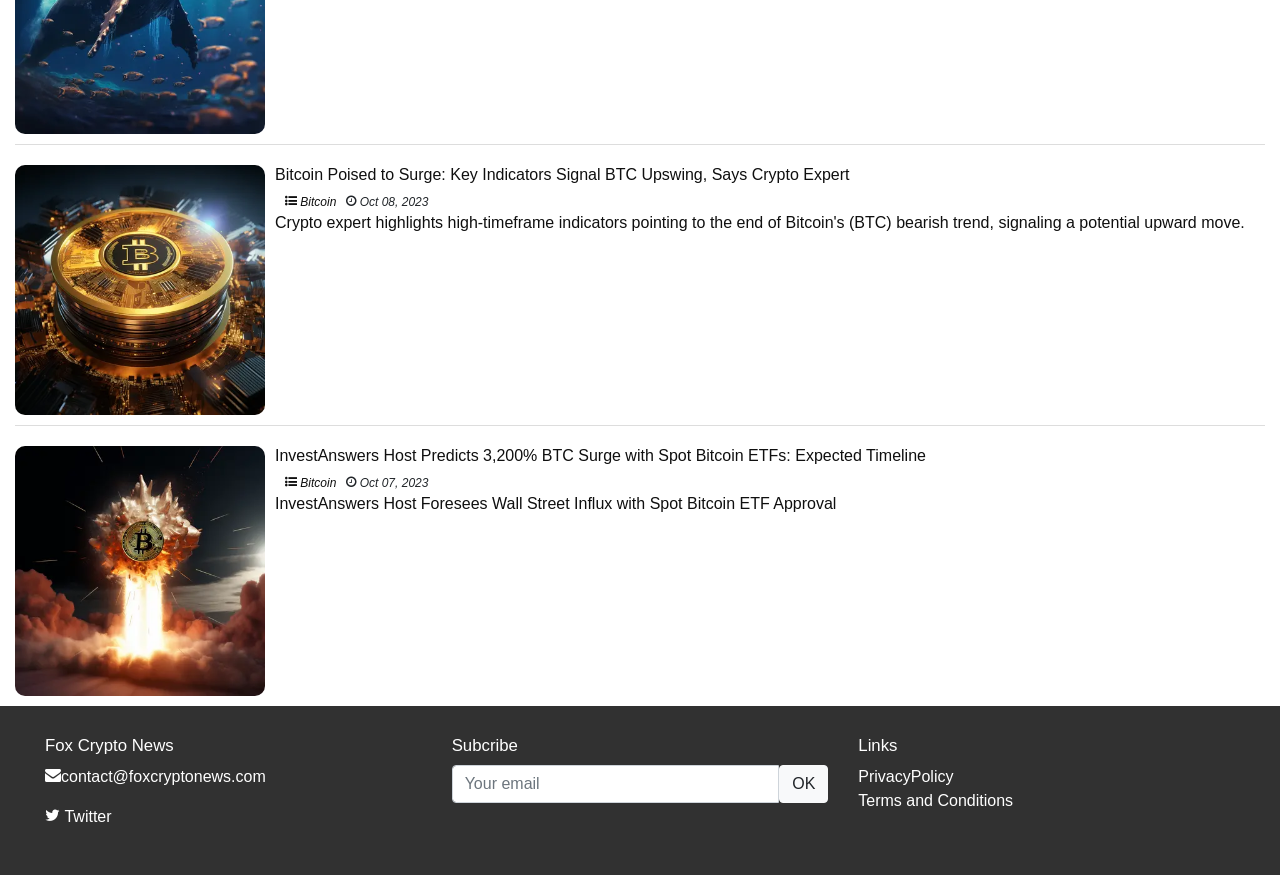What is the topic of the webpage?
Craft a detailed and extensive response to the question.

Based on the webpage content, it appears to be a news website focused on cryptocurrency, specifically Bitcoin, with multiple articles and links related to Bitcoin's market trends and expert predictions.